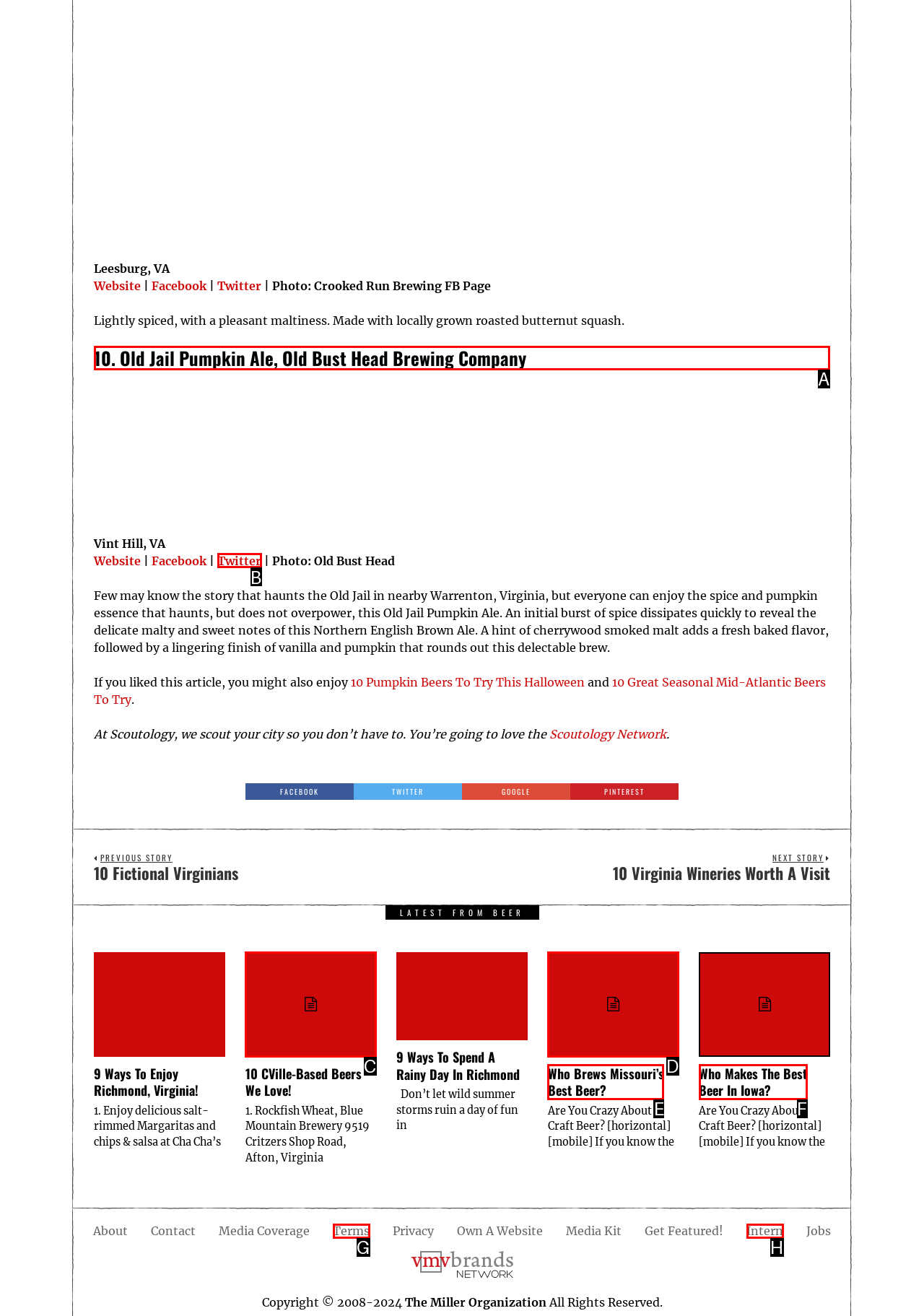Please identify the correct UI element to click for the task: Read the article '10. Old Jail Pumpkin Ale, Old Bust Head Brewing Company' Respond with the letter of the appropriate option.

A